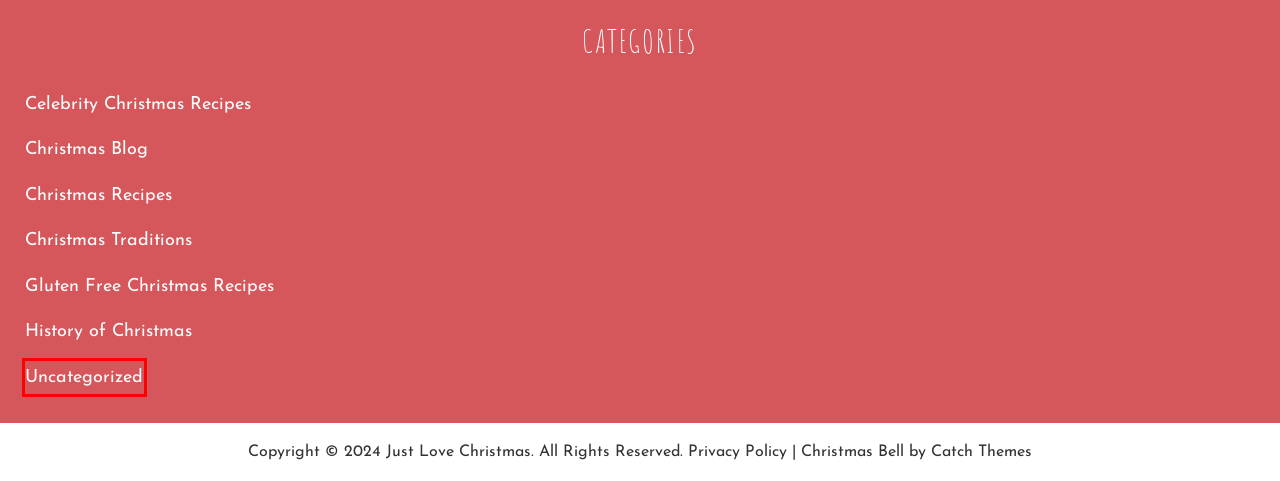Given a webpage screenshot with a UI element marked by a red bounding box, choose the description that best corresponds to the new webpage that will appear after clicking the element. The candidates are:
A. Christmas Traditions Archives - Just Love Christmas
B. Christmas and Wedding Anniversaries | Xmas Blog | Just Love Christmas
C. Privacy Policy | Just Love Christmas
D. Free and Premium Responsive WordPress Themes | Catch Themes
E. Gluten Free Christmas Recipes Archives - Just Love Christmas
F. About Us | Just Love Christmas
G. Christmas at Selfridges | Christmas Blog | Just Love Christmas
H. Uncategorized Archives - Just Love Christmas

H